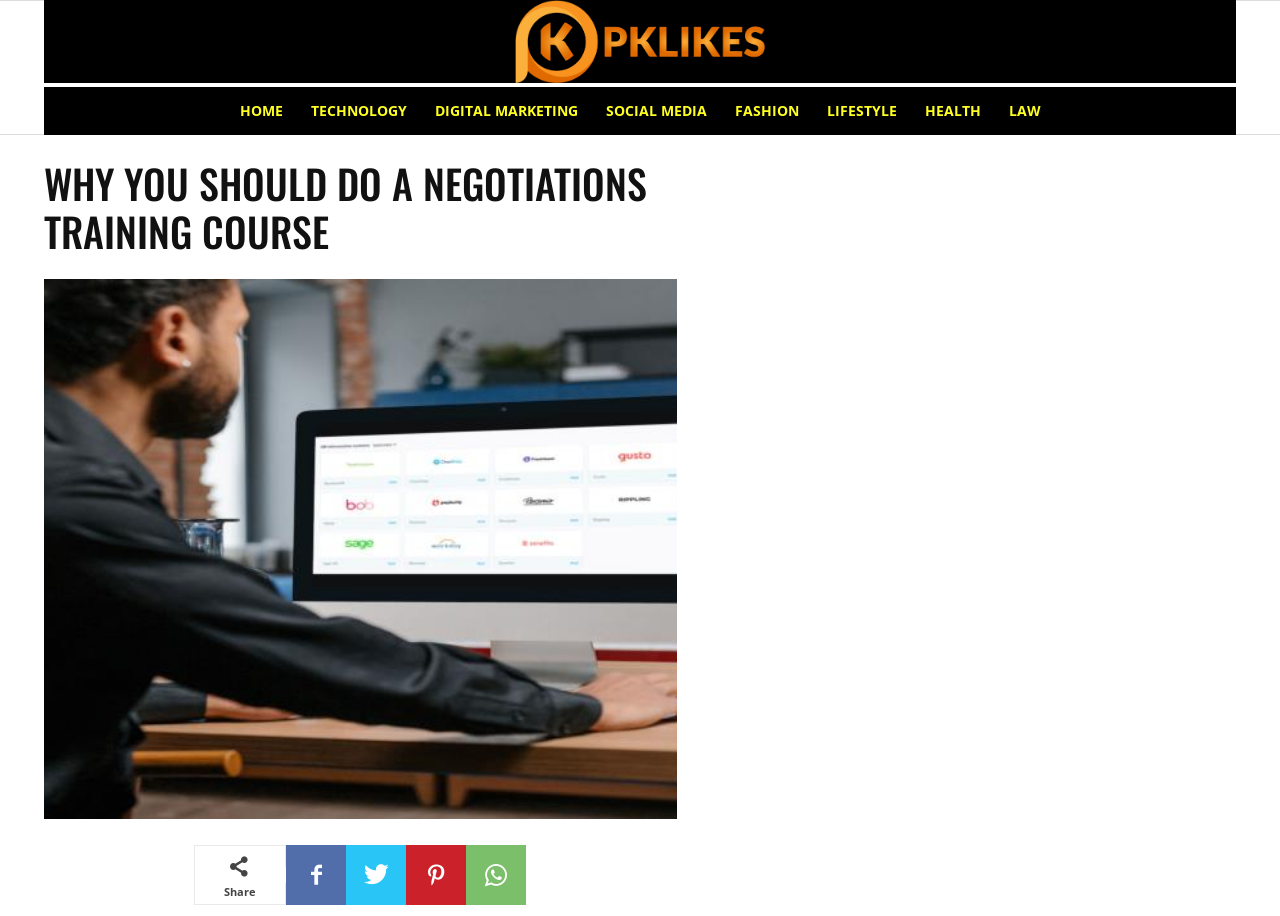Locate the bounding box coordinates of the element I should click to achieve the following instruction: "Click on the HOME link".

[0.176, 0.095, 0.232, 0.148]